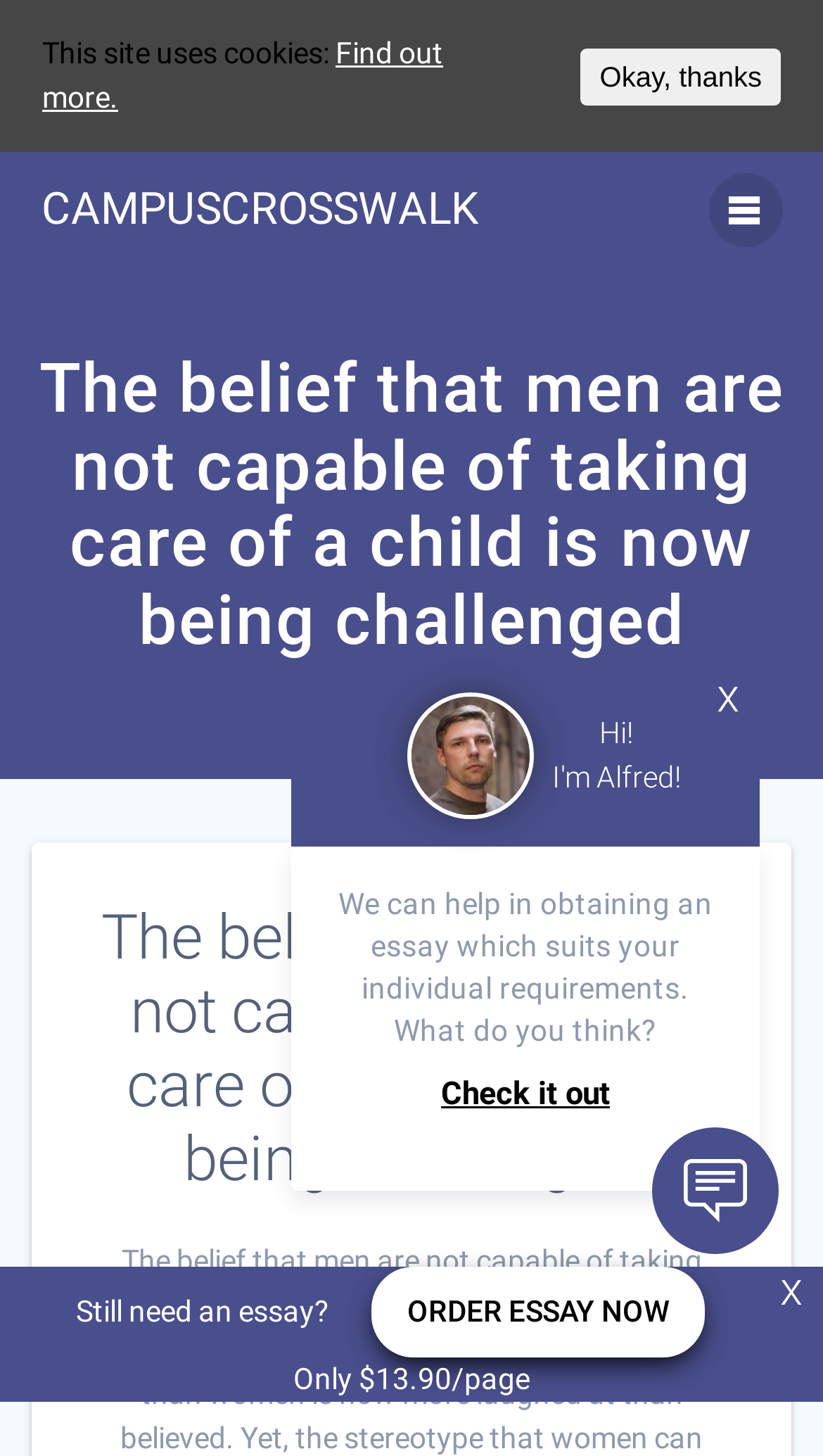Provide an in-depth description of the elements and layout of the webpage.

The webpage appears to be a research paper or academic writing service website. At the top, there is a link to "Skip to content" and a link to "CAMPUSCROSSWALK", which suggests that the website may be affiliated with a university or academic institution. 

To the right of these links, there is a small icon represented by the Unicode character "\uf728", which may be a social media or menu icon. 

Below these elements, there is a prominent heading that reads "The belief that men are not capable of taking care of a child is now being challenged", which seems to be the title of a research paper or essay. This heading is repeated further down the page, possibly as a subheading or section title.

In the middle of the page, there is a call-to-action section with a link to "ORDER ESSAY NOW" and a static text that reads "Only $13.90/page", suggesting that the website offers essay writing services at a specific price. 

To the right of this section, there is an image, possibly a logo or a graphic related to the website's services. 

Further down, there is a section with a greeting "Hi!" and a paragraph of text that explains how the website can help with obtaining an essay that meets individual requirements. This section also includes a link to "Check it out" and another image, possibly a button or a graphic.

At the bottom of the page, there is a notice about the website's use of cookies, with a link to "Find out more" and a button to "Okay, thanks", which allows users to acknowledge and accept the cookie policy.